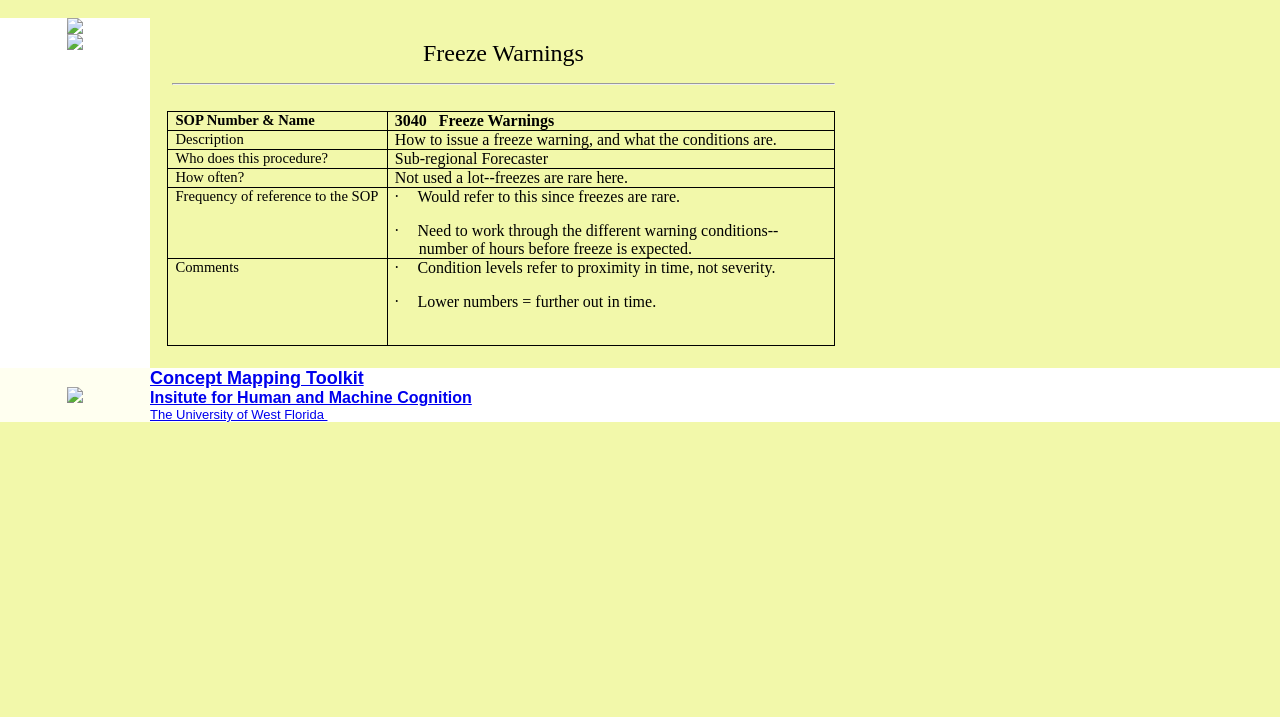Carefully examine the image and provide an in-depth answer to the question: What is the condition level referred to in the comments section?

In the comments section, it is mentioned that 'Condition levels refer to proximity in time, not severity.' This indicates that the condition level is related to how close in time the freeze is expected to occur, rather than its severity.